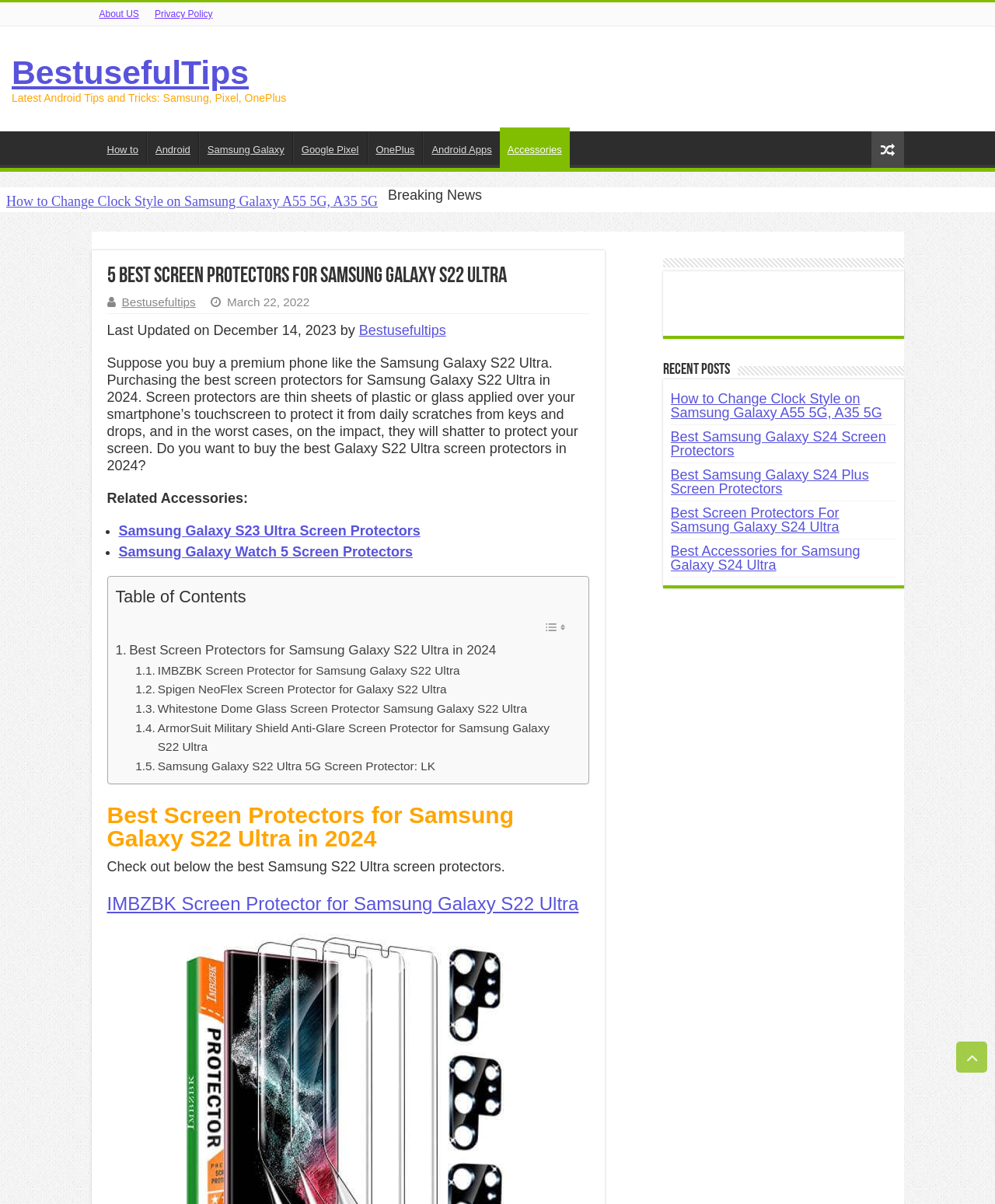Please reply to the following question with a single word or a short phrase:
What is the related accessory mentioned?

Samsung Galaxy Watch 5 Screen Protectors